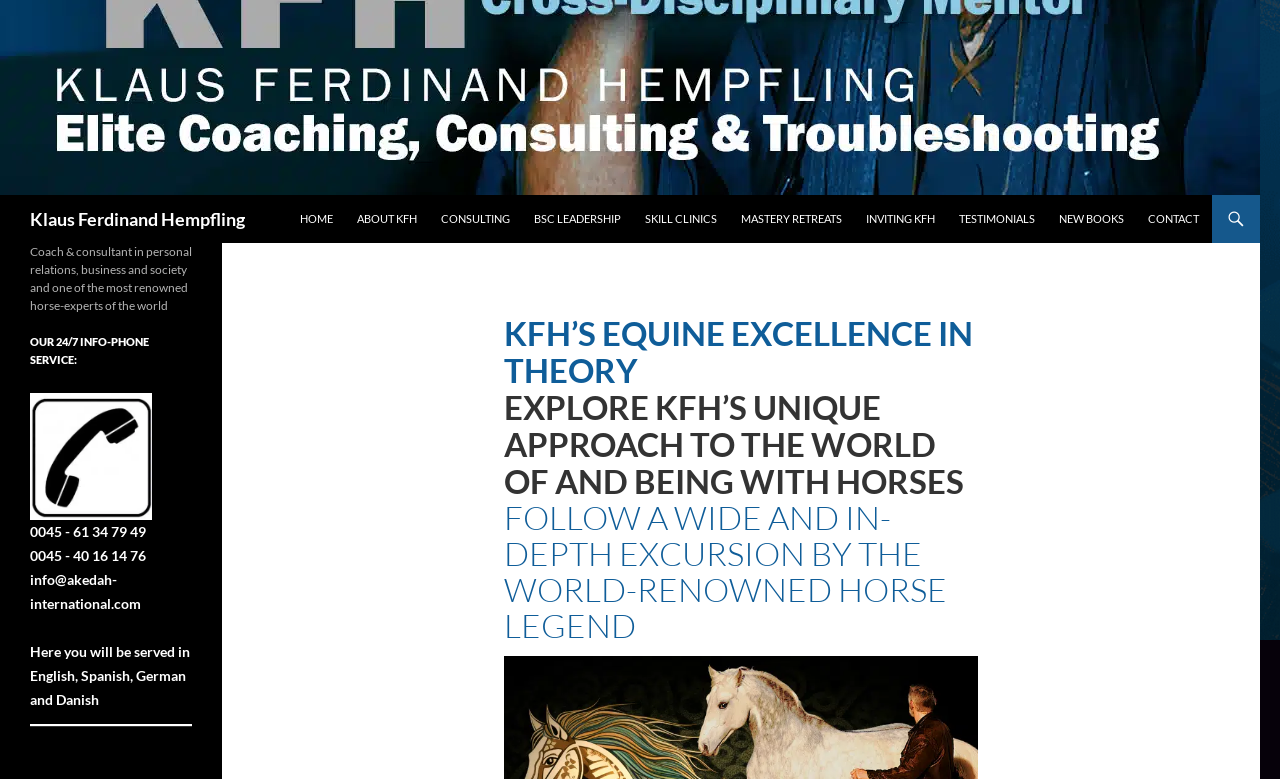Find and provide the bounding box coordinates for the UI element described with: "Testimonials".

[0.74, 0.25, 0.818, 0.312]